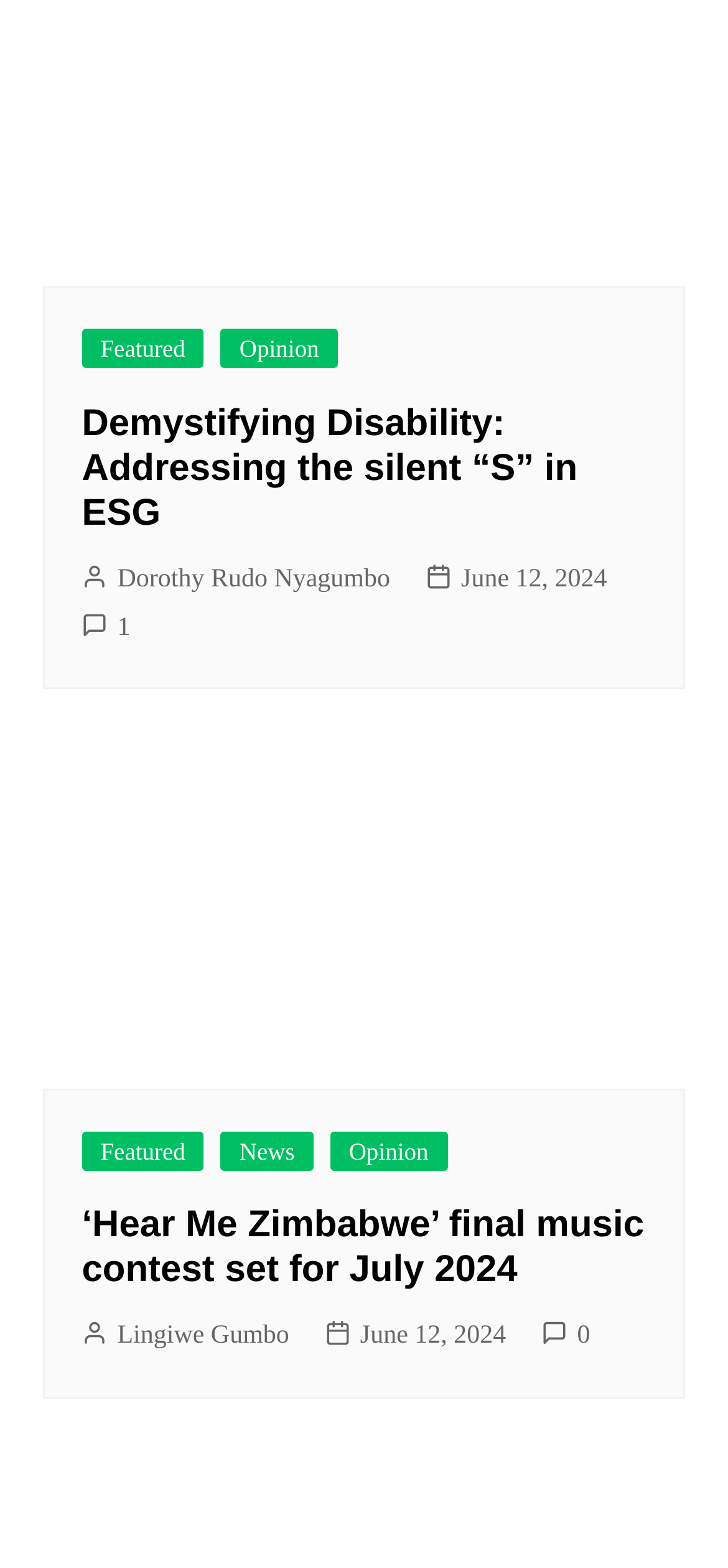Determine the bounding box coordinates of the area to click in order to meet this instruction: "Read the news about 'Hear Me Zimbabwe' music contest".

[0.058, 0.463, 0.942, 0.694]